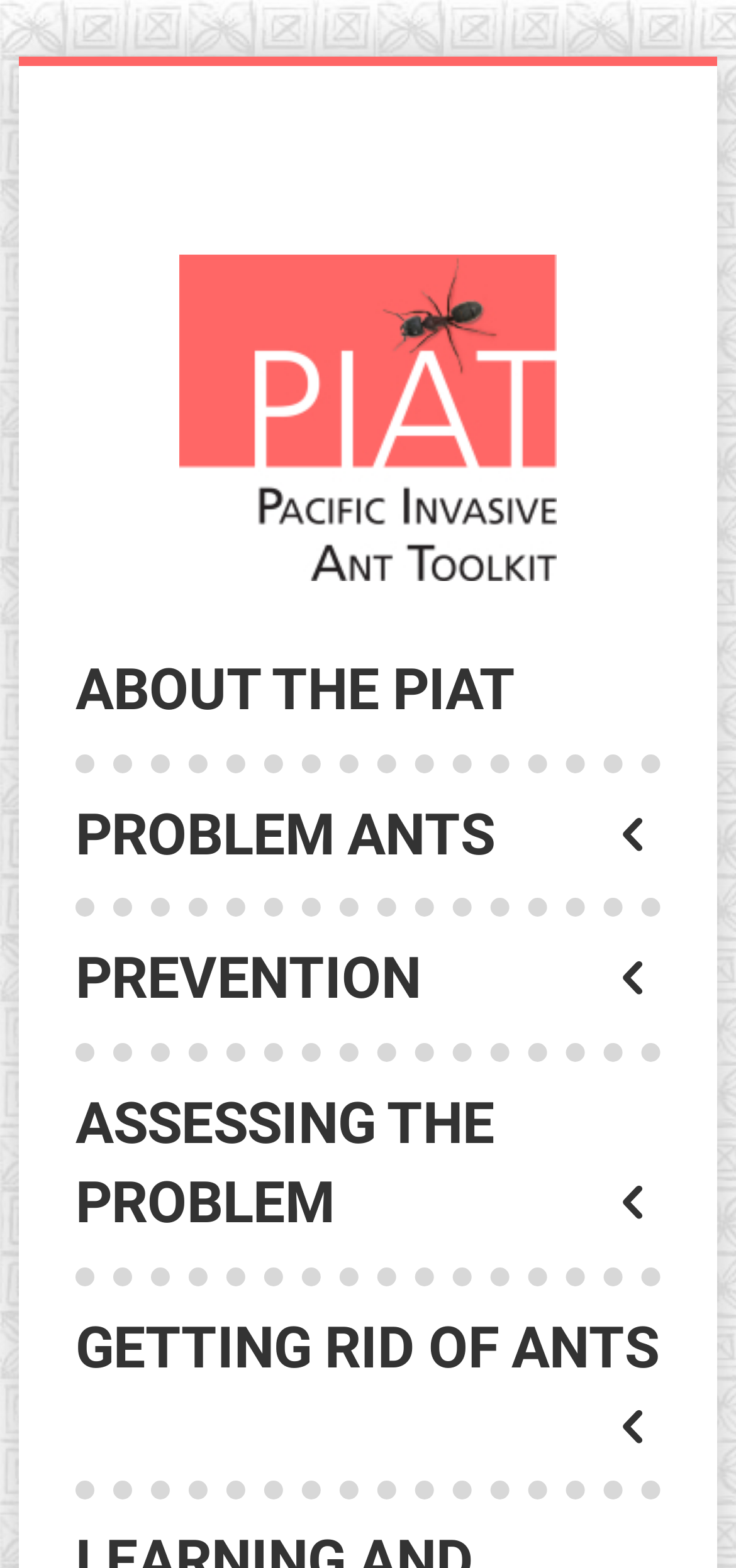Please find the bounding box coordinates of the clickable region needed to complete the following instruction: "skip to navigation". The bounding box coordinates must consist of four float numbers between 0 and 1, i.e., [left, top, right, bottom].

[0.023, 0.042, 0.2, 0.115]